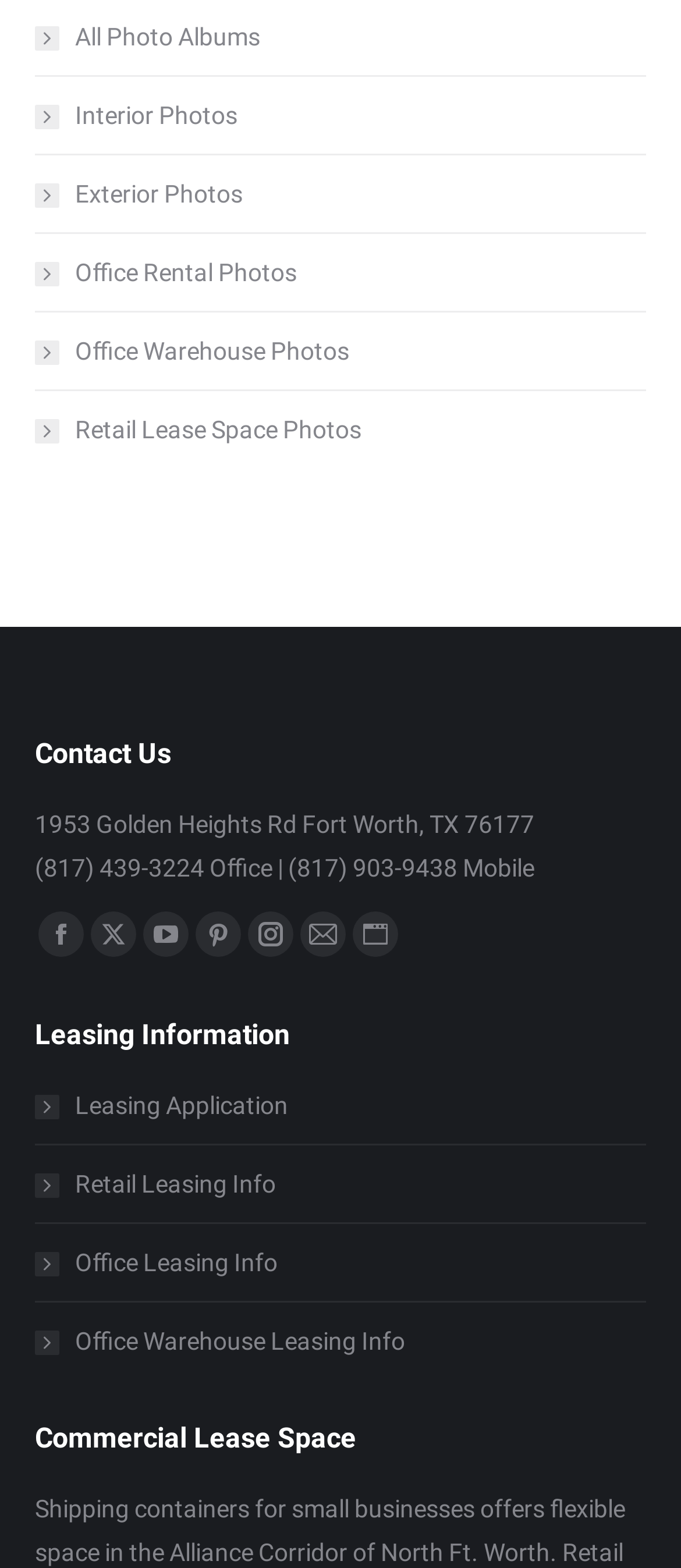Analyze the image and give a detailed response to the question:
How can users contact the office?

The webpage provides a phone number, (817) 439-3224, and an address, 1953 Golden Heights Rd Fort Worth, TX 76177, for users to contact the office.